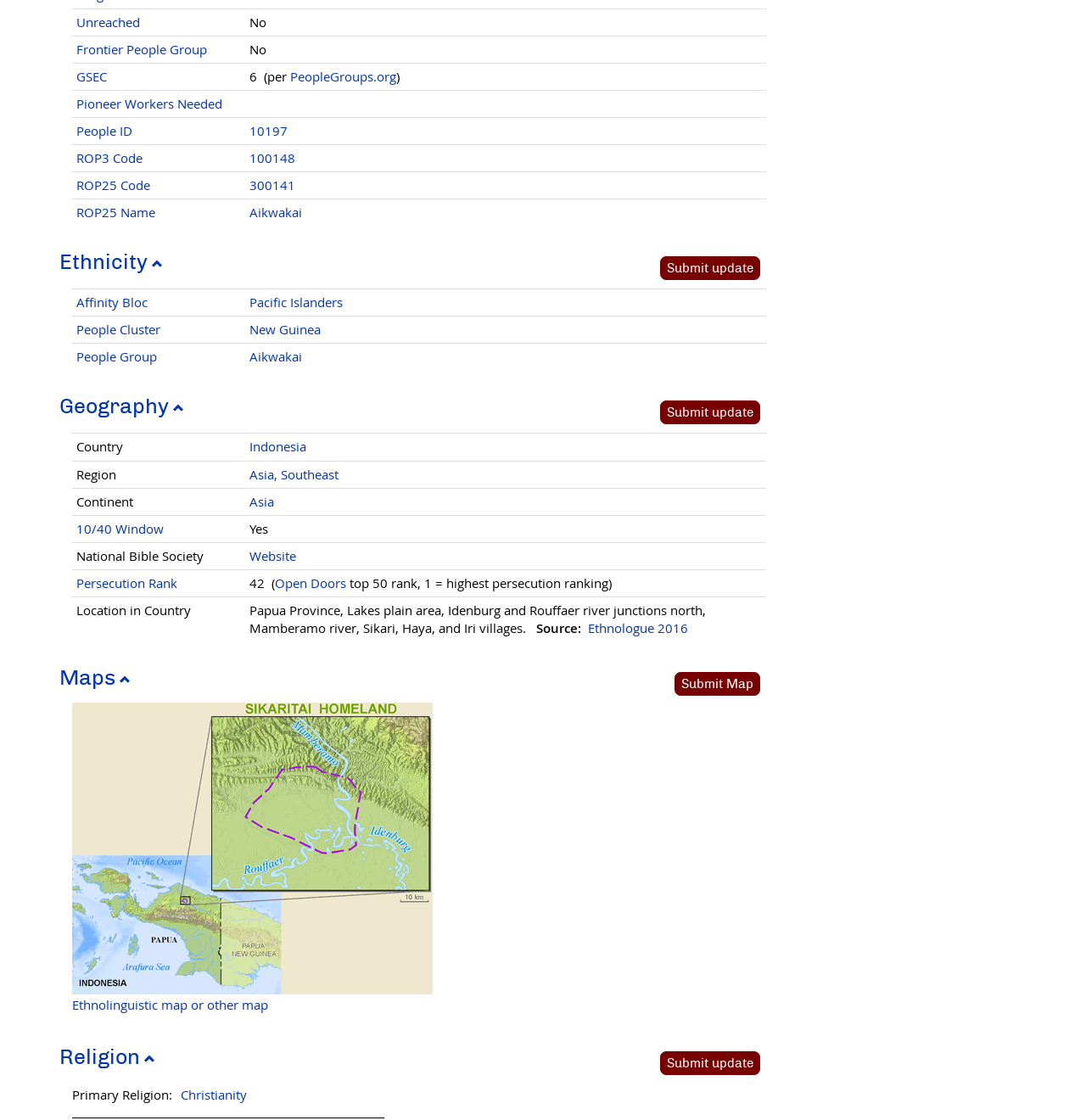What is the People ID?
Using the image provided, answer with just one word or phrase.

10197